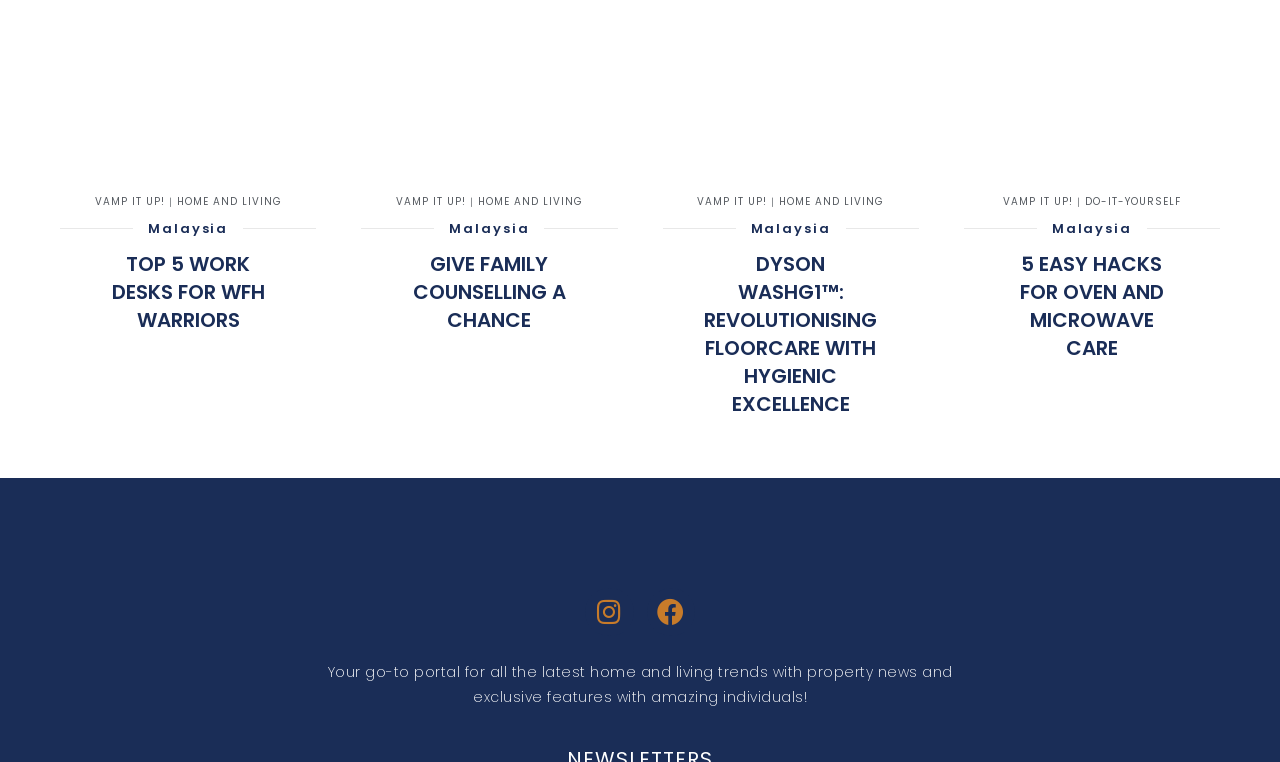Provide the bounding box coordinates of the section that needs to be clicked to accomplish the following instruction: "Click on 'VAMP IT UP!' link."

[0.074, 0.254, 0.129, 0.274]